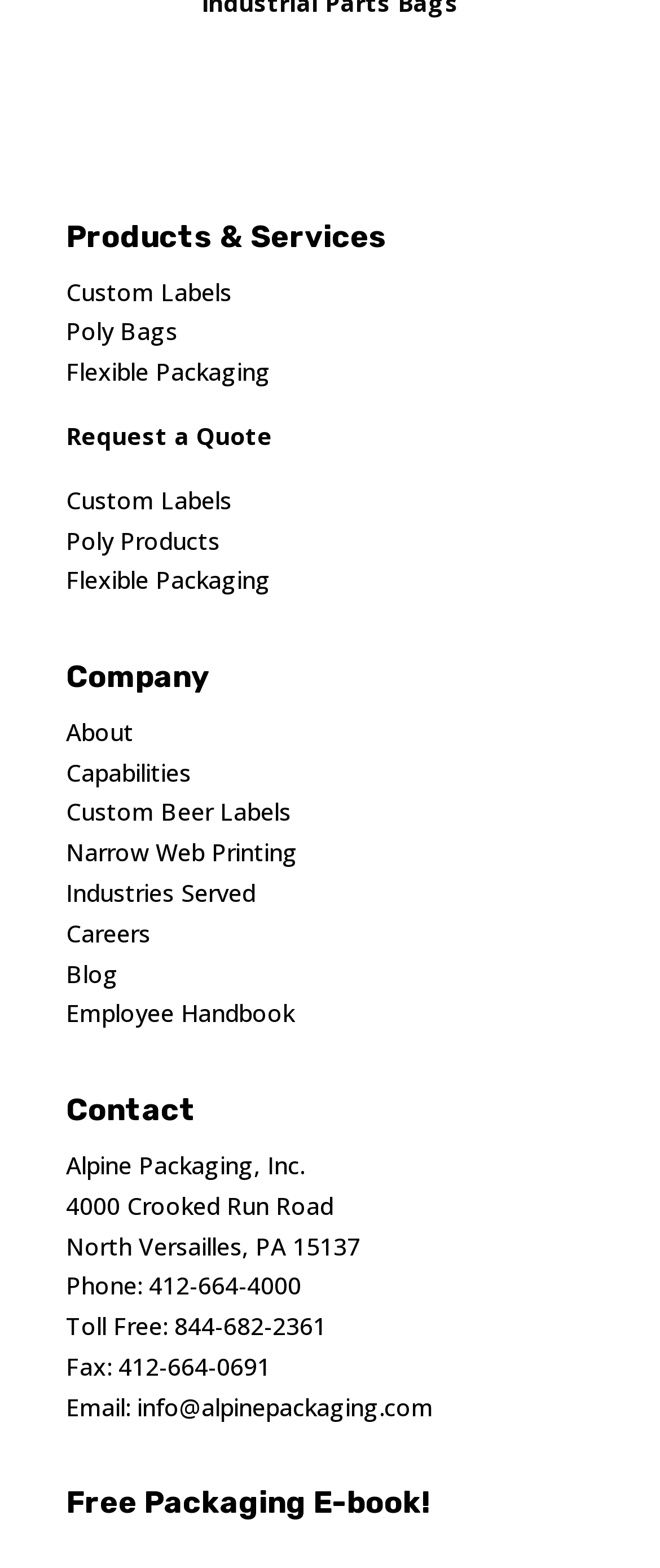Identify the coordinates of the bounding box for the element that must be clicked to accomplish the instruction: "Click on Custom Labels".

[0.1, 0.175, 0.351, 0.196]